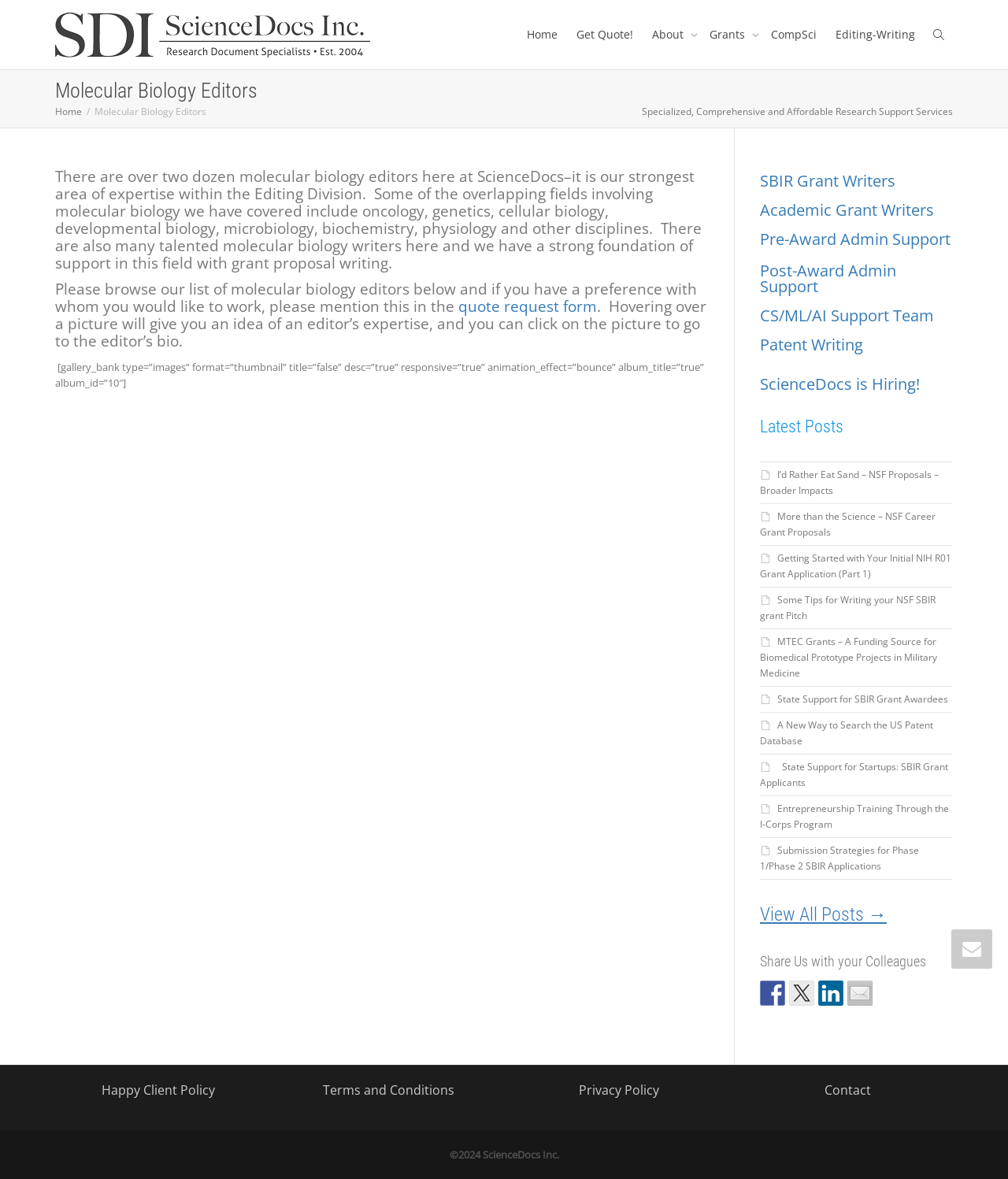Consider the image and give a detailed and elaborate answer to the question: 
What is the purpose of the quote request form?

The quote request form is mentioned in the static text as a way to request a quote. It is likely that users can fill out this form to get a quote for the services provided by the molecular biology editors.